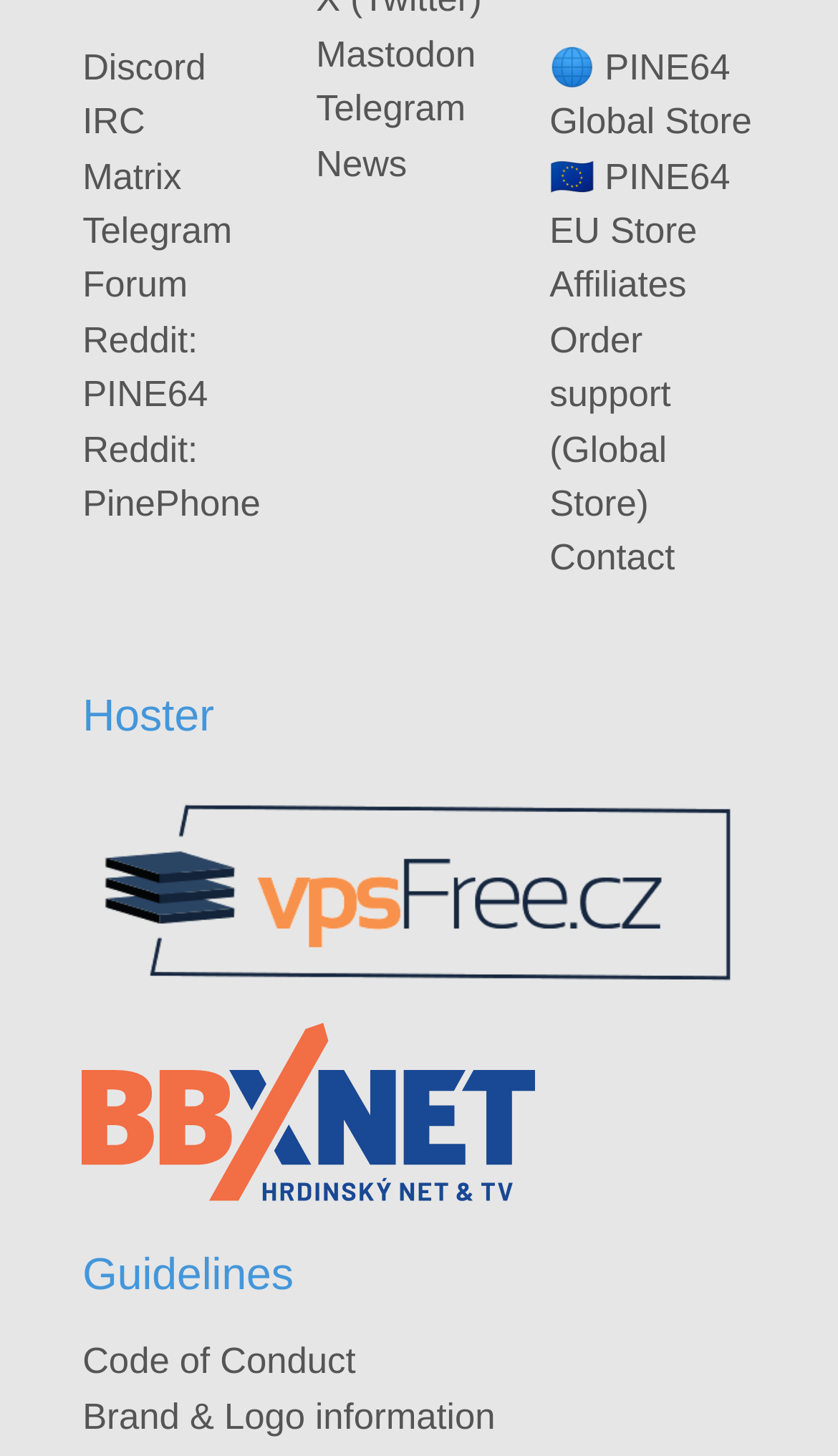Examine the image carefully and respond to the question with a detailed answer: 
How many sponsor logos are displayed?

I counted the number of image elements with sponsor logos and found that there are 2 sponsor logos displayed, which are associated with the links 'A link to a sponsor website'.